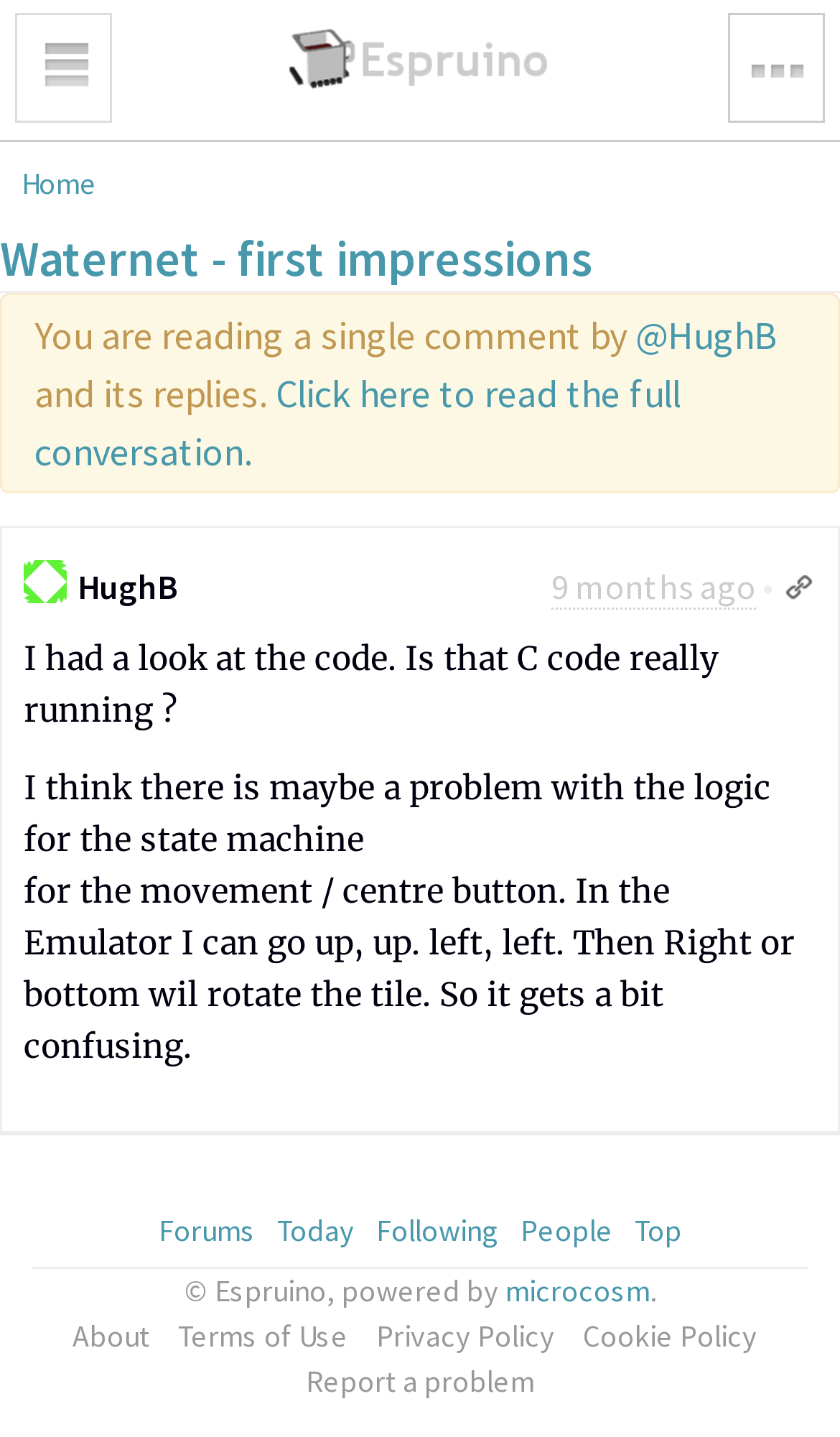Bounding box coordinates are specified in the format (top-left x, top-left y, bottom-right x, bottom-right y). All values are floating point numbers bounded between 0 and 1. Please provide the bounding box coordinate of the region this sentence describes: Today

[0.329, 0.843, 0.422, 0.87]